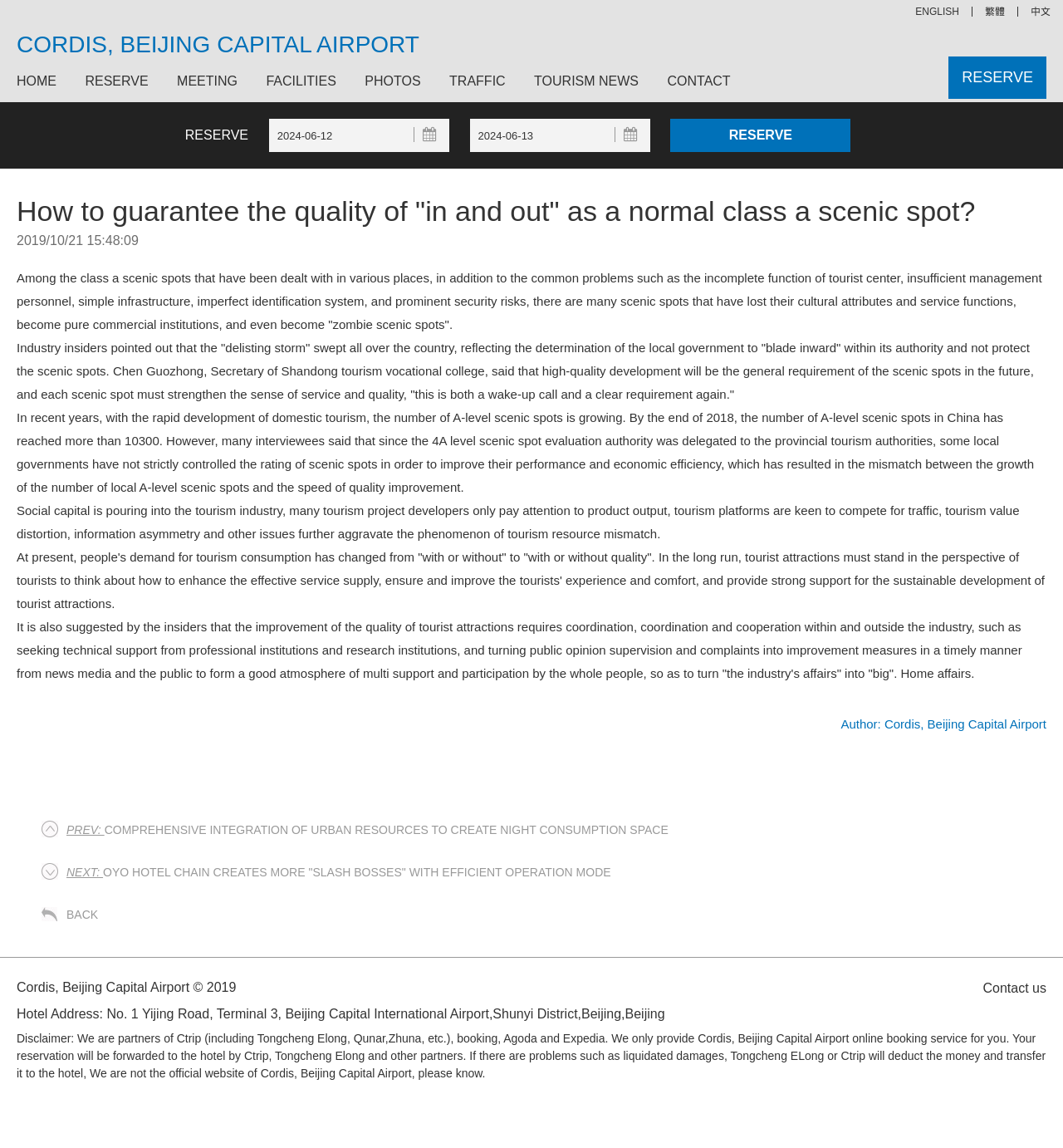Please locate the bounding box coordinates of the element's region that needs to be clicked to follow the instruction: "Read the next news". The bounding box coordinates should be provided as four float numbers between 0 and 1, i.e., [left, top, right, bottom].

[0.062, 0.754, 0.575, 0.766]